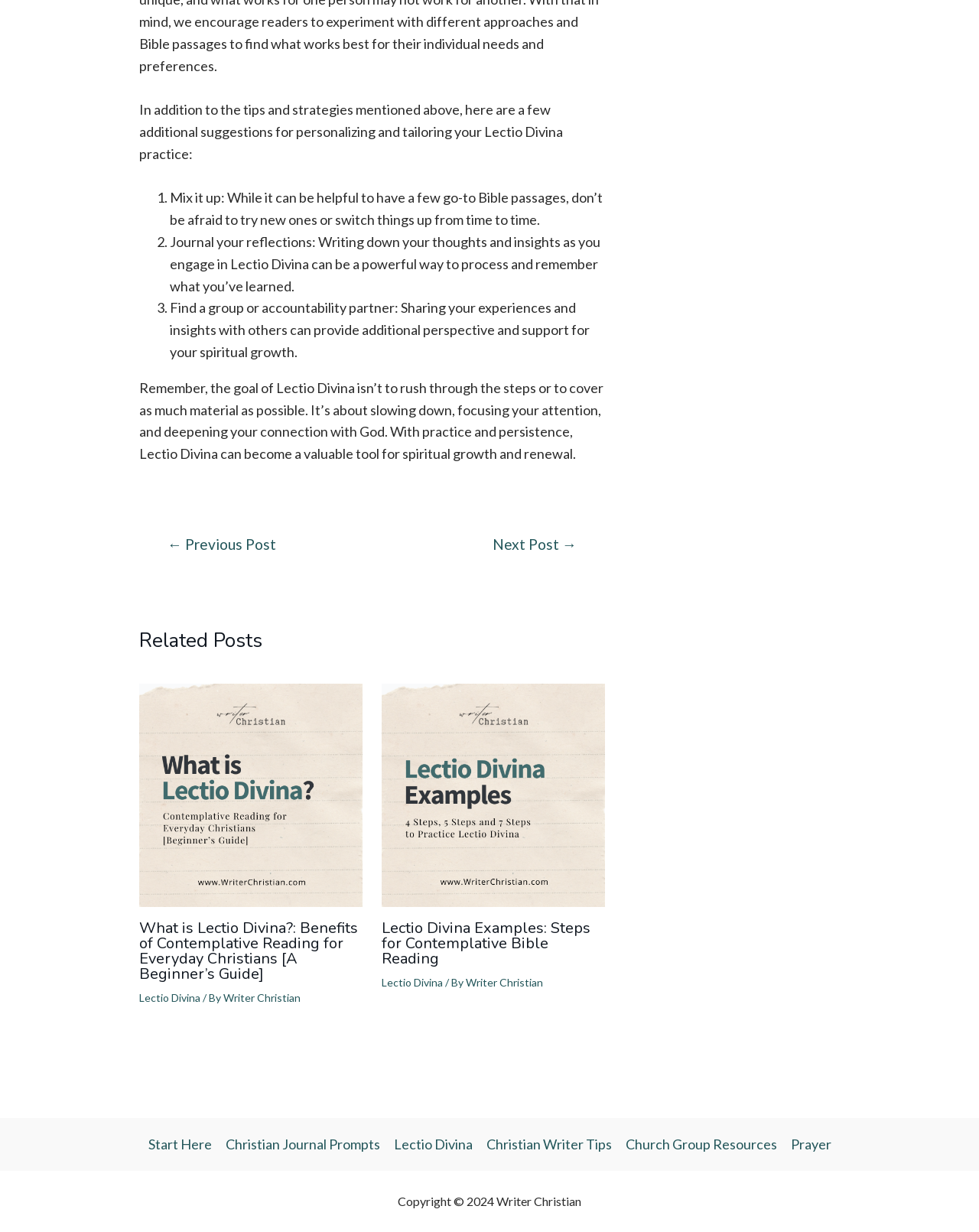Please determine the bounding box coordinates for the element that should be clicked to follow these instructions: "Click on 'Beginner's Guide to Lectio Divina'".

[0.142, 0.637, 0.37, 0.651]